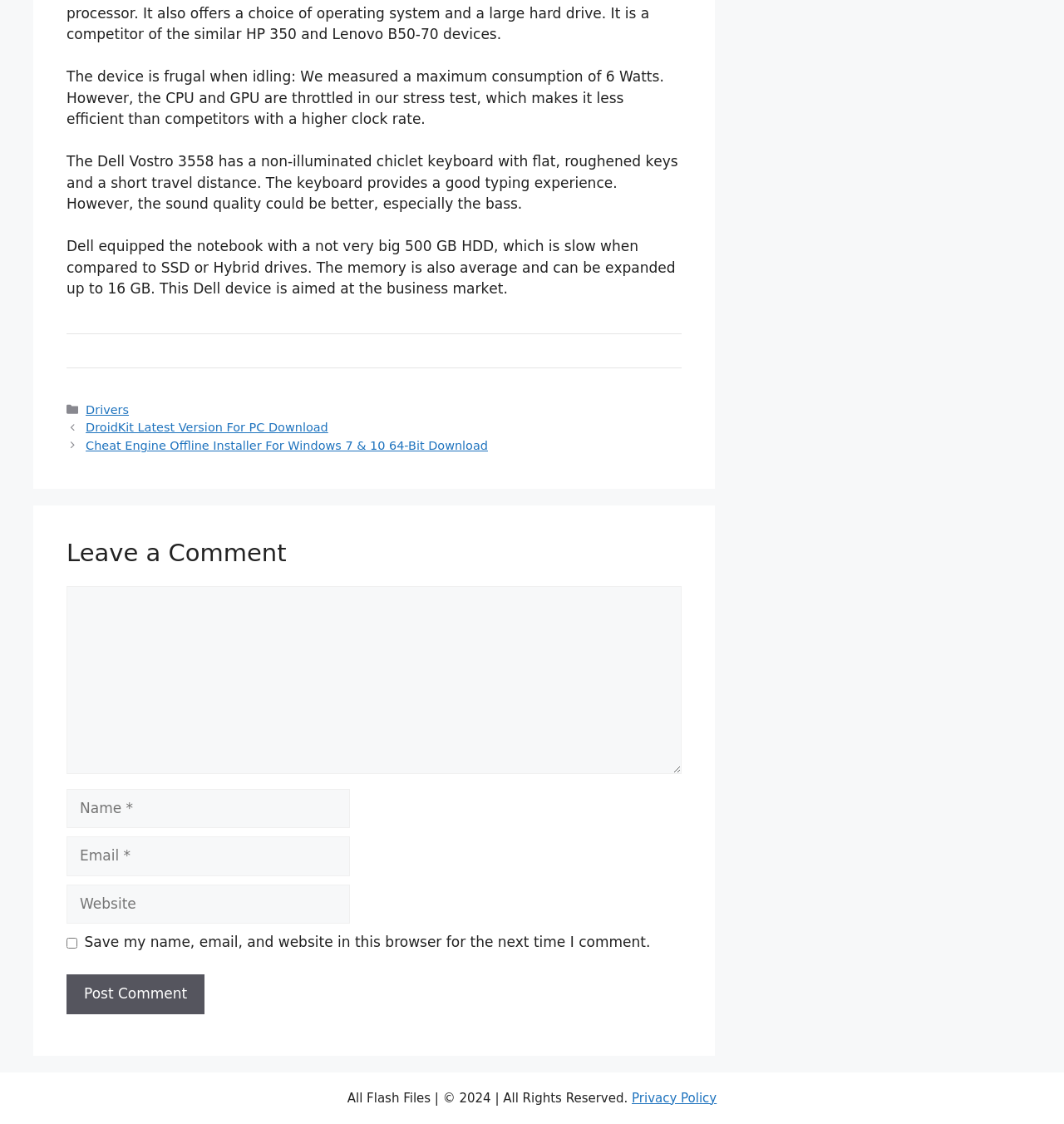What is the copyright year mentioned at the bottom of the webpage?
Please provide a detailed and comprehensive answer to the question.

The answer can be found at the bottom of the webpage, where the copyright notice states '© 2024 | All Rights Reserved.'